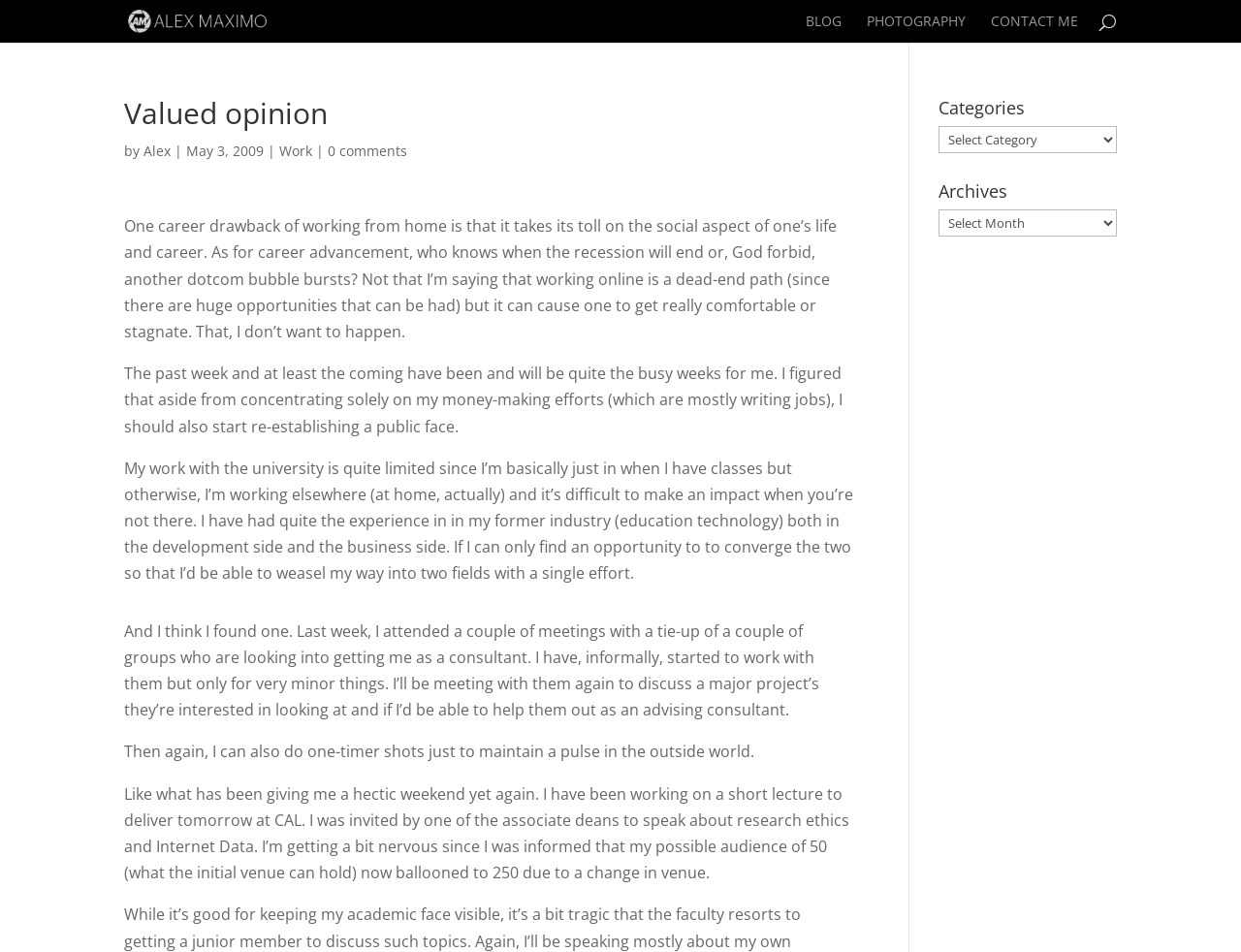What is the author's concern about working from home?
Please provide a single word or phrase as your answer based on the image.

Social aspect and career advancement